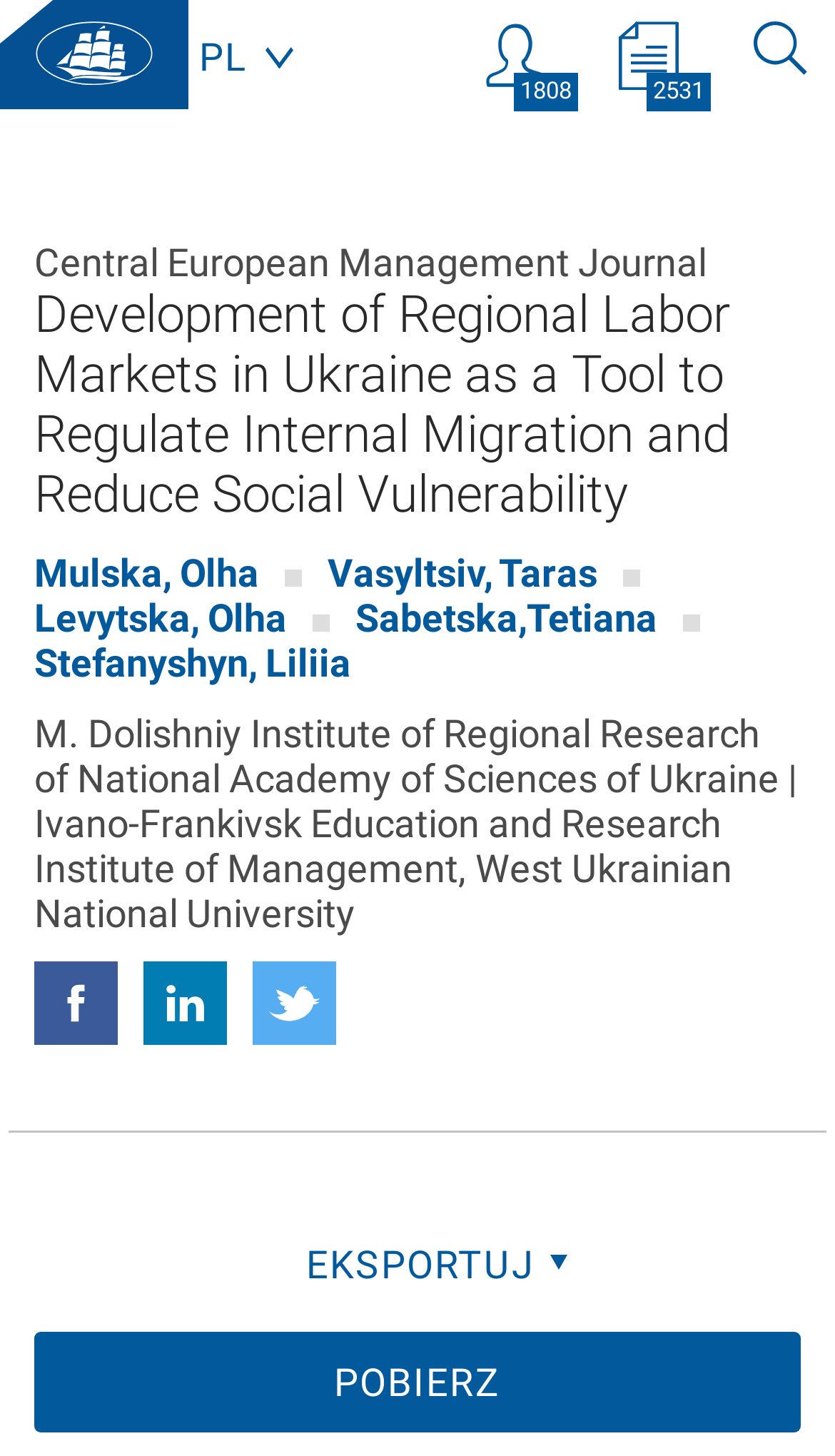Use a single word or phrase to answer this question: 
What is the language of the webpage?

Polish